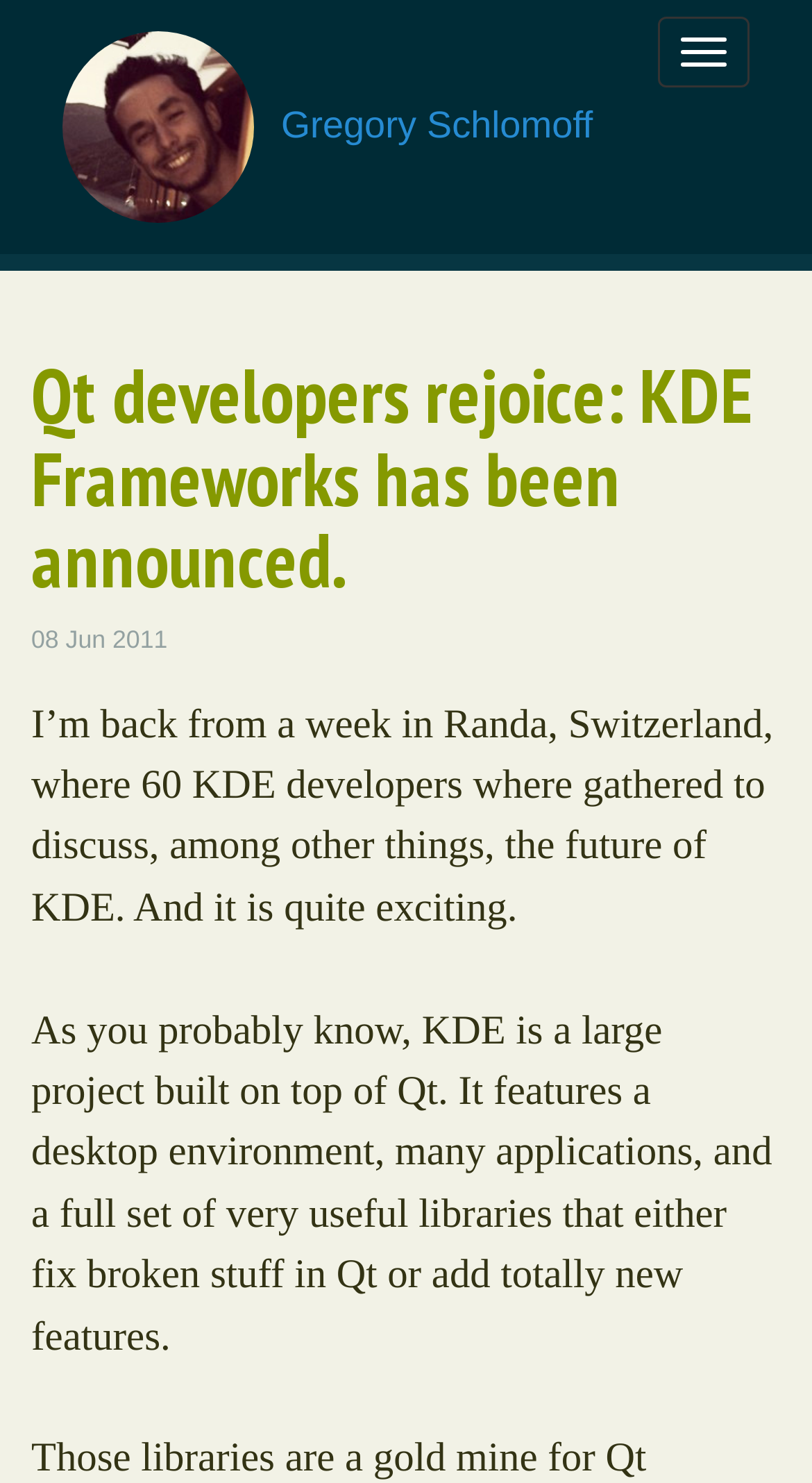Give a one-word or short-phrase answer to the following question: 
What is discussed in the meeting?

The future of KDE